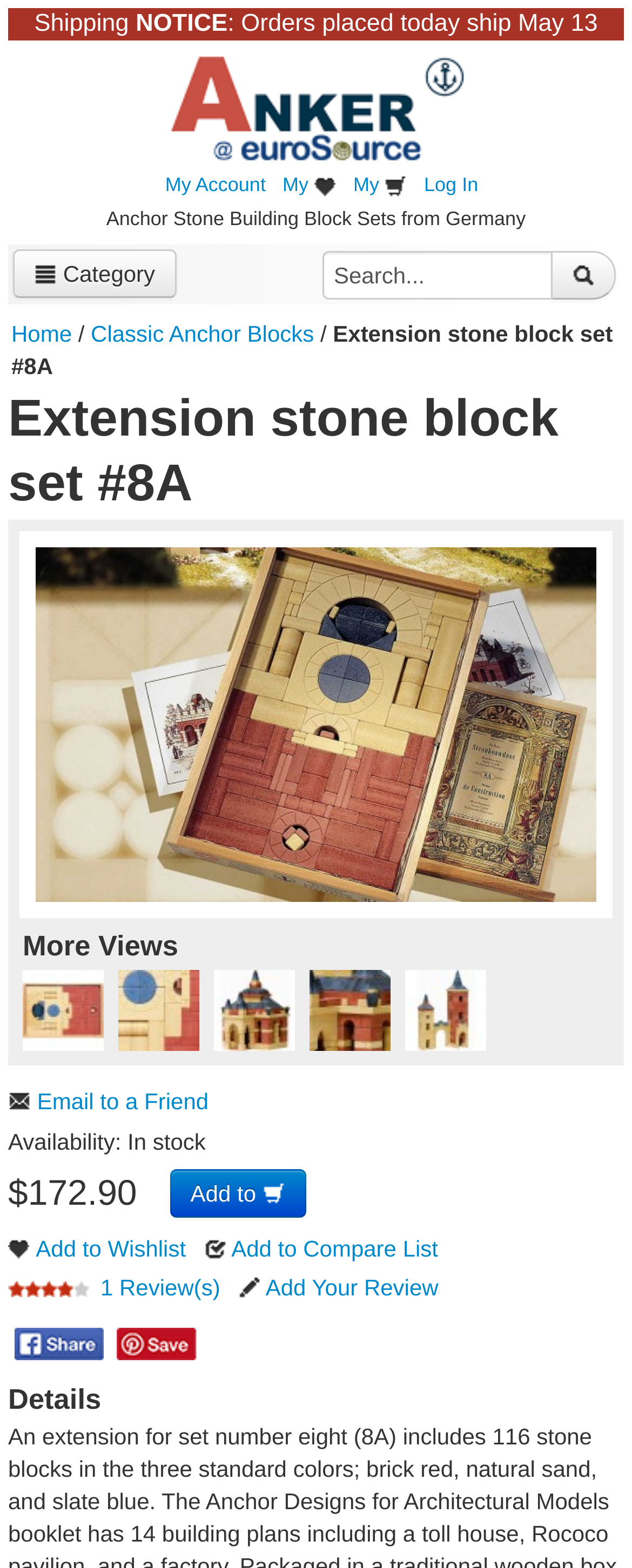Can you determine the main header of this webpage?

Extension stone block set #8A